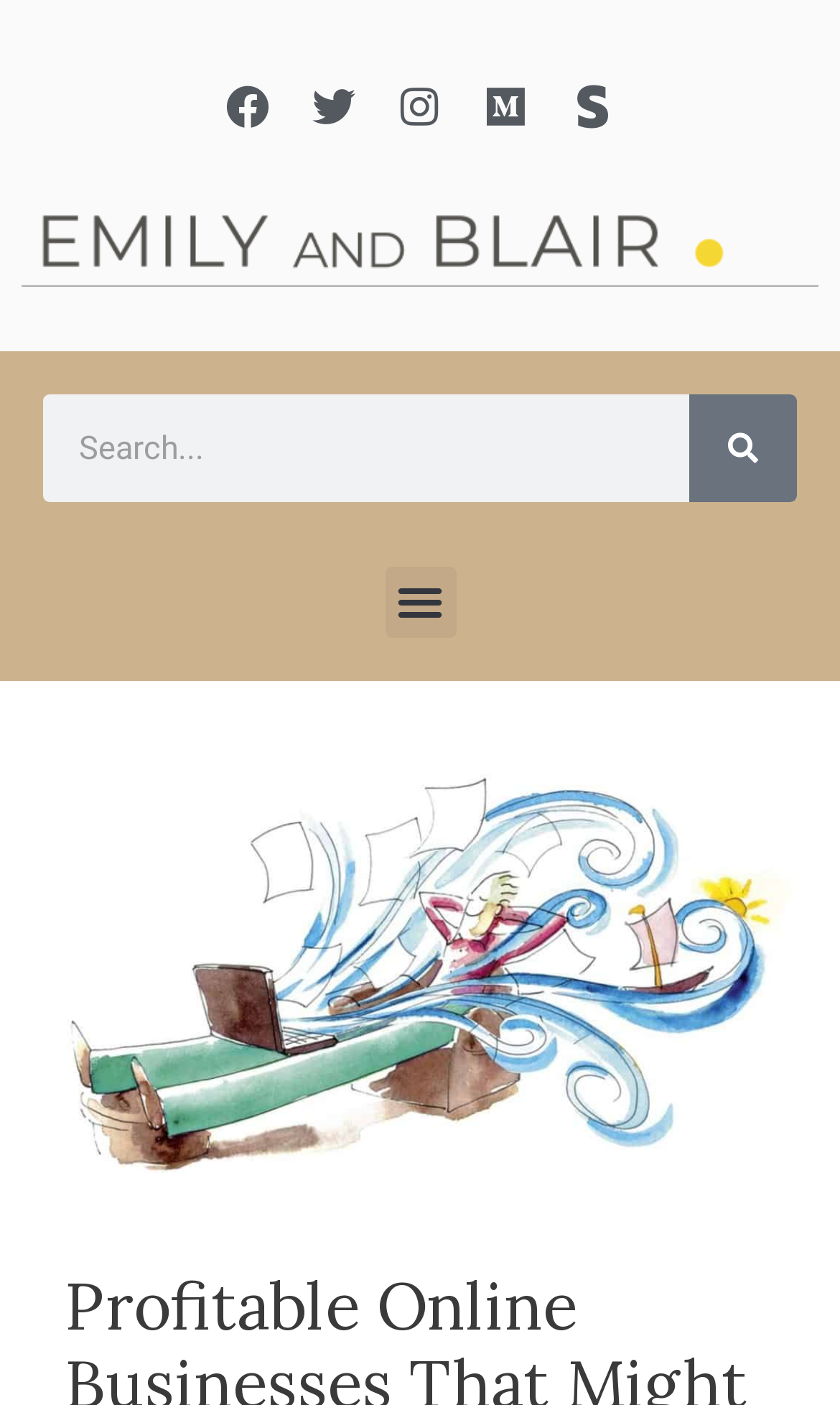Please specify the bounding box coordinates of the clickable region to carry out the following instruction: "view little rock to chicago distance". The coordinates should be four float numbers between 0 and 1, in the format [left, top, right, bottom].

None